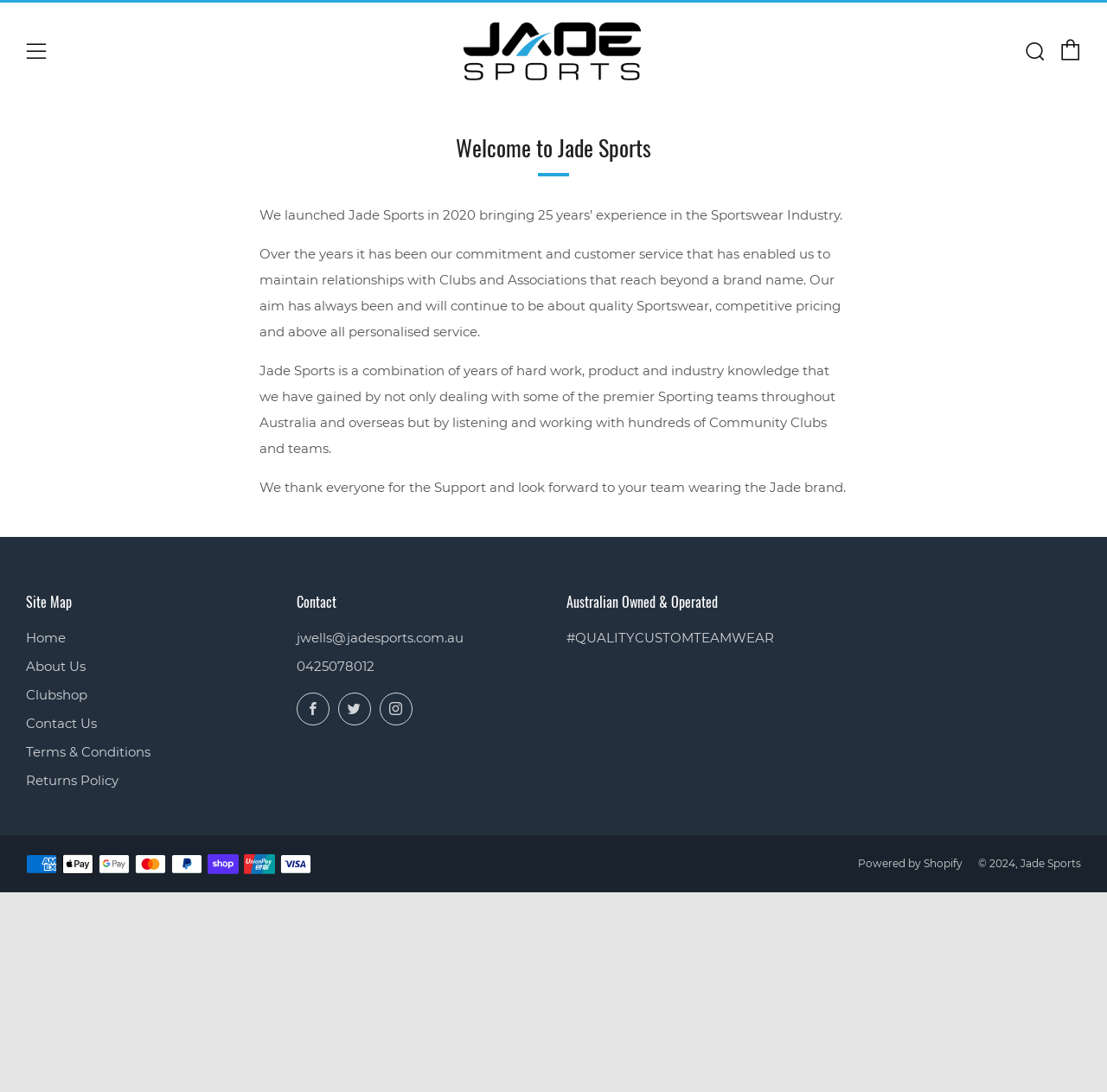What is the name of the email address provided for contact?
We need a detailed and meticulous answer to the question.

The email address can be found in the link element under the heading 'Contact' which states 'jwells@jadesports.com.au'.